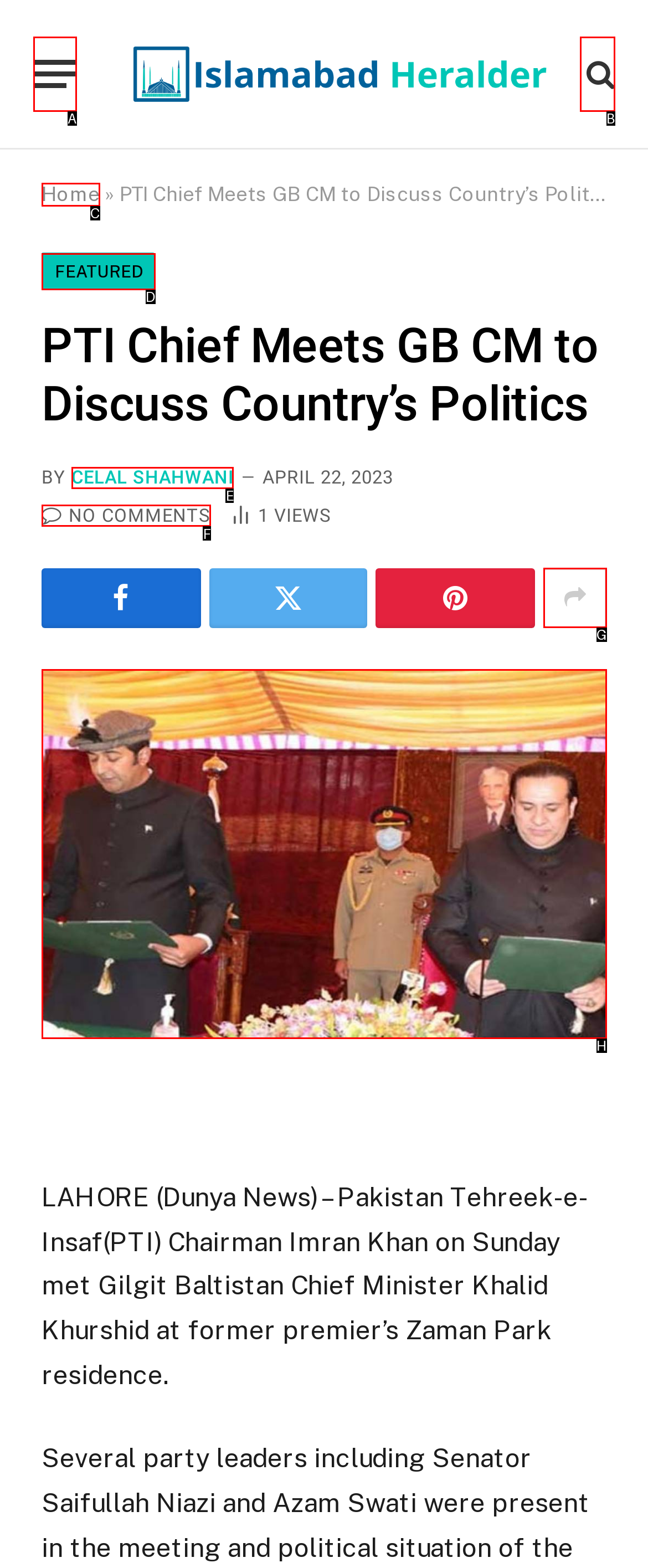Determine which HTML element matches the given description: Celal Shahwani. Provide the corresponding option's letter directly.

E